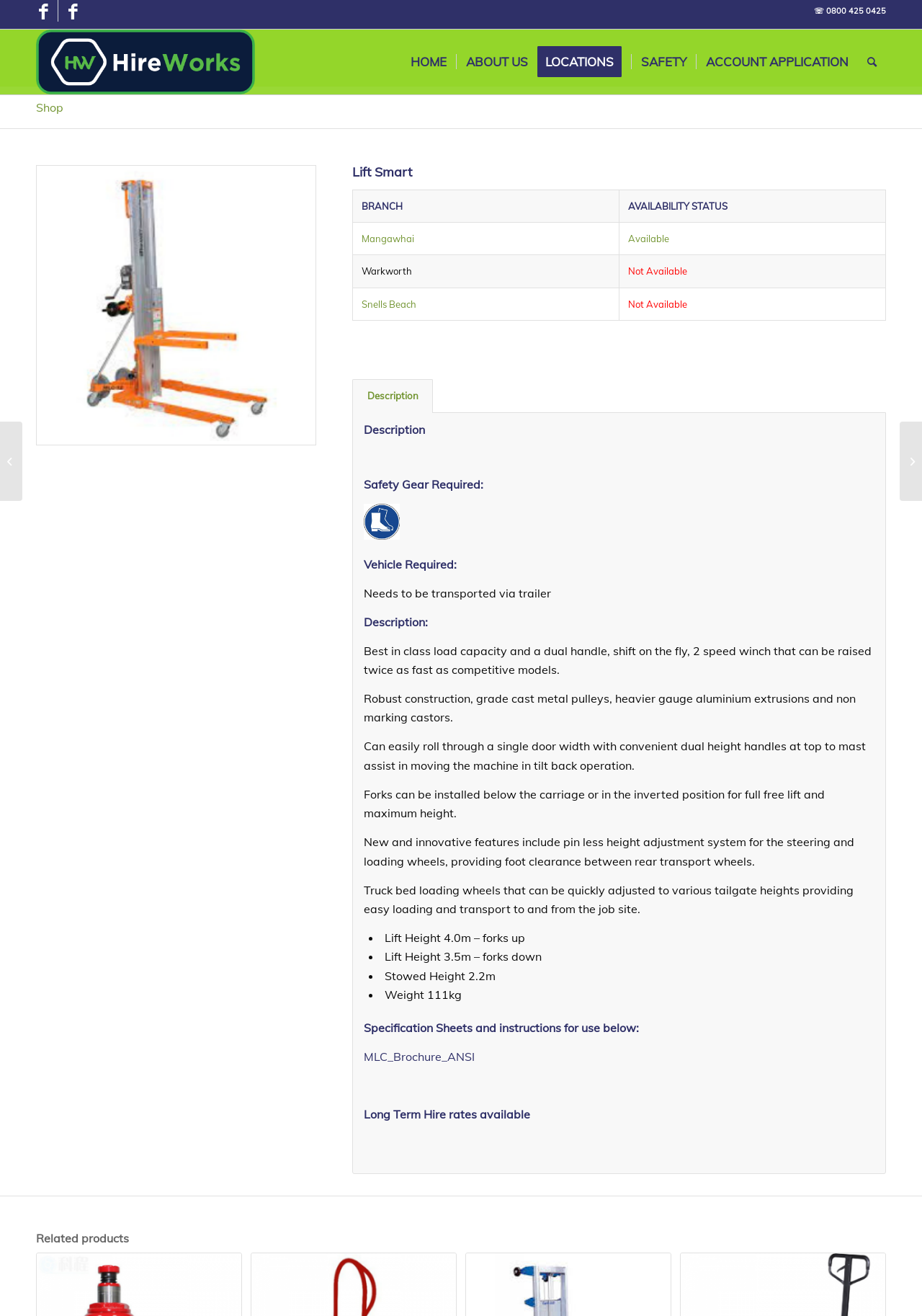Please provide the bounding box coordinates for the element that needs to be clicked to perform the instruction: "Click on the 'HOME' menu item". The coordinates must consist of four float numbers between 0 and 1, formatted as [left, top, right, bottom].

[0.435, 0.022, 0.495, 0.072]